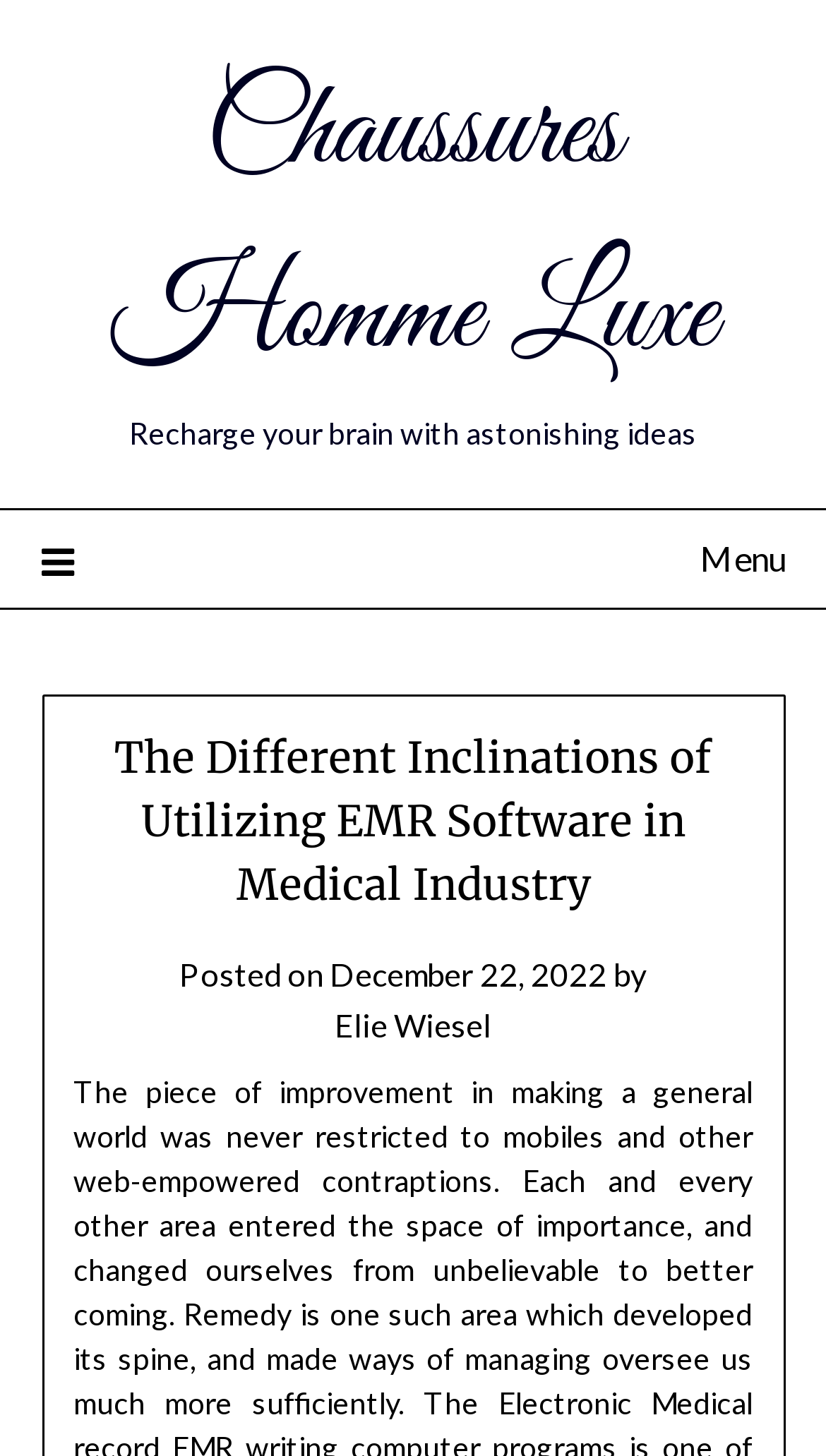Using the element description provided, determine the bounding box coordinates in the format (top-left x, top-left y, bottom-right x, bottom-right y). Ensure that all values are floating point numbers between 0 and 1. Element description: Elie Wiesel

[0.405, 0.691, 0.595, 0.718]